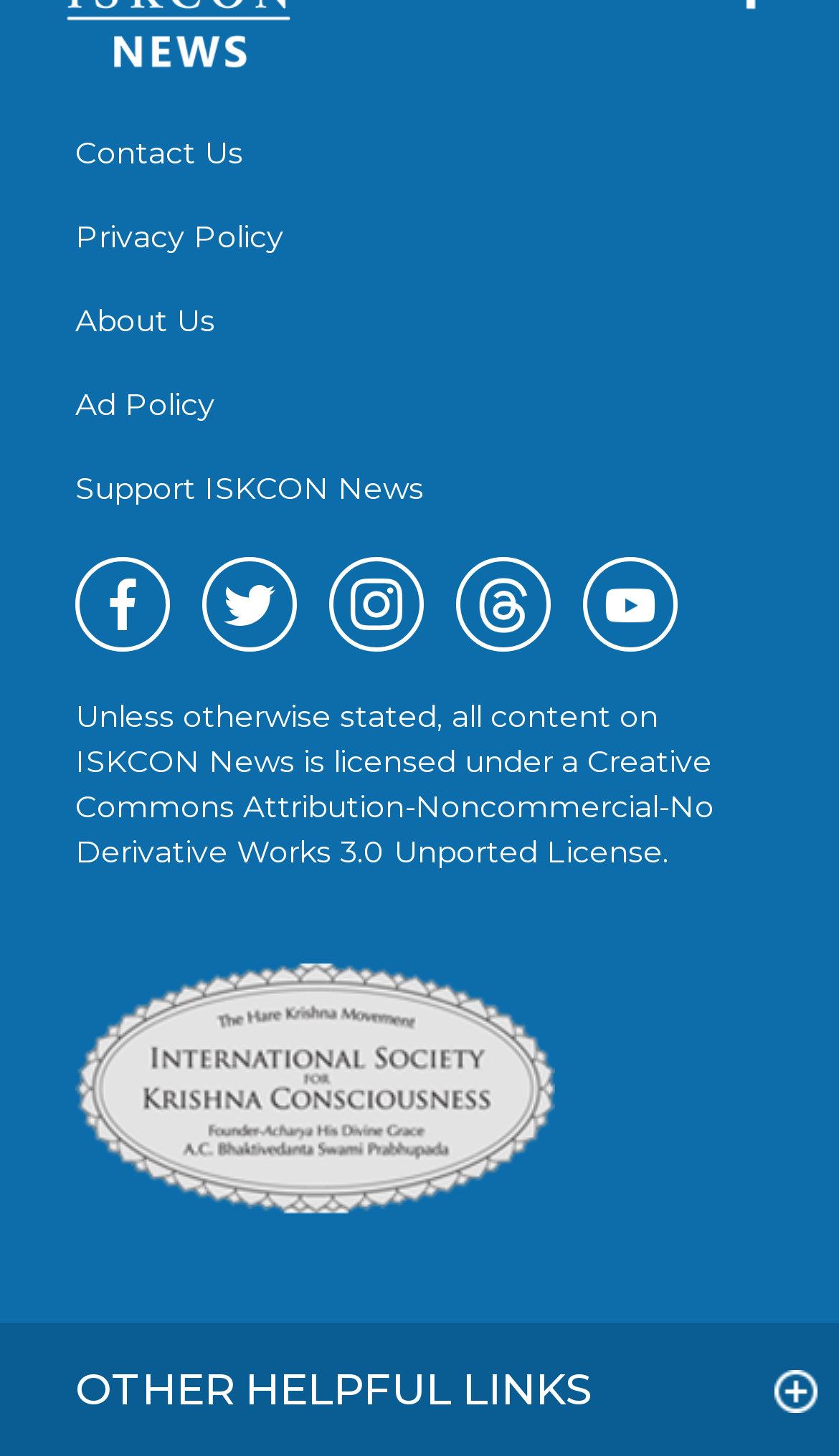Can you provide the bounding box coordinates for the element that should be clicked to implement the instruction: "Click on About"?

None